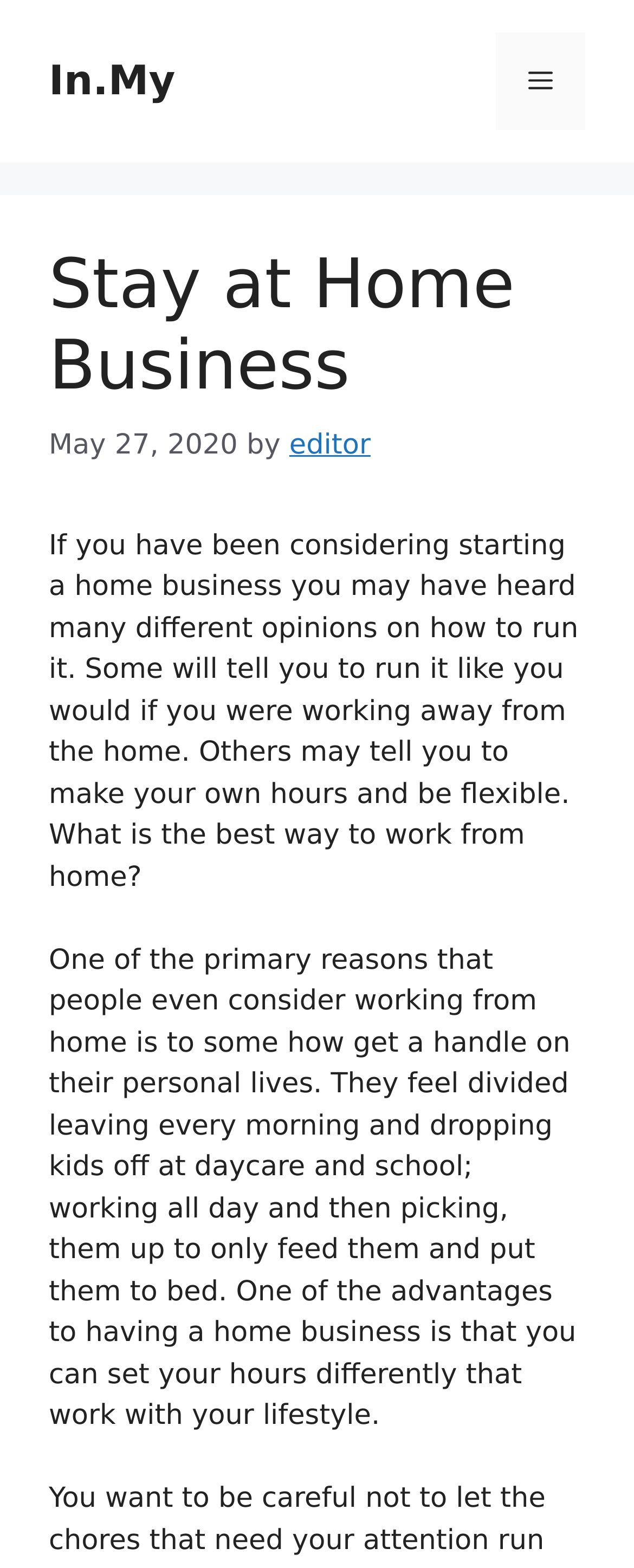Who is the author of the latest article?
Based on the visual content, answer with a single word or a brief phrase.

editor